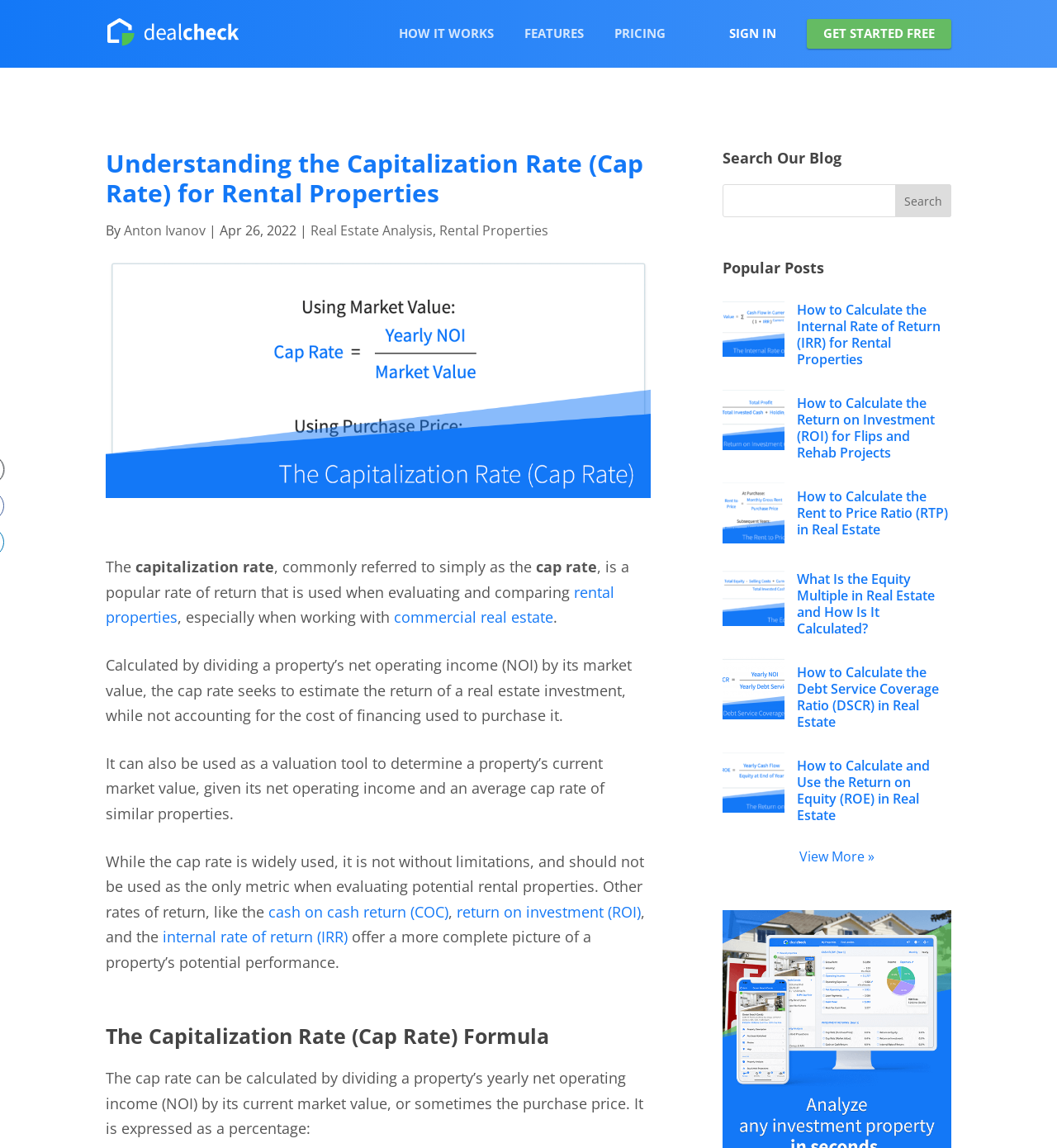Determine the bounding box coordinates of the clickable region to carry out the instruction: "View more popular posts".

[0.756, 0.738, 0.827, 0.754]